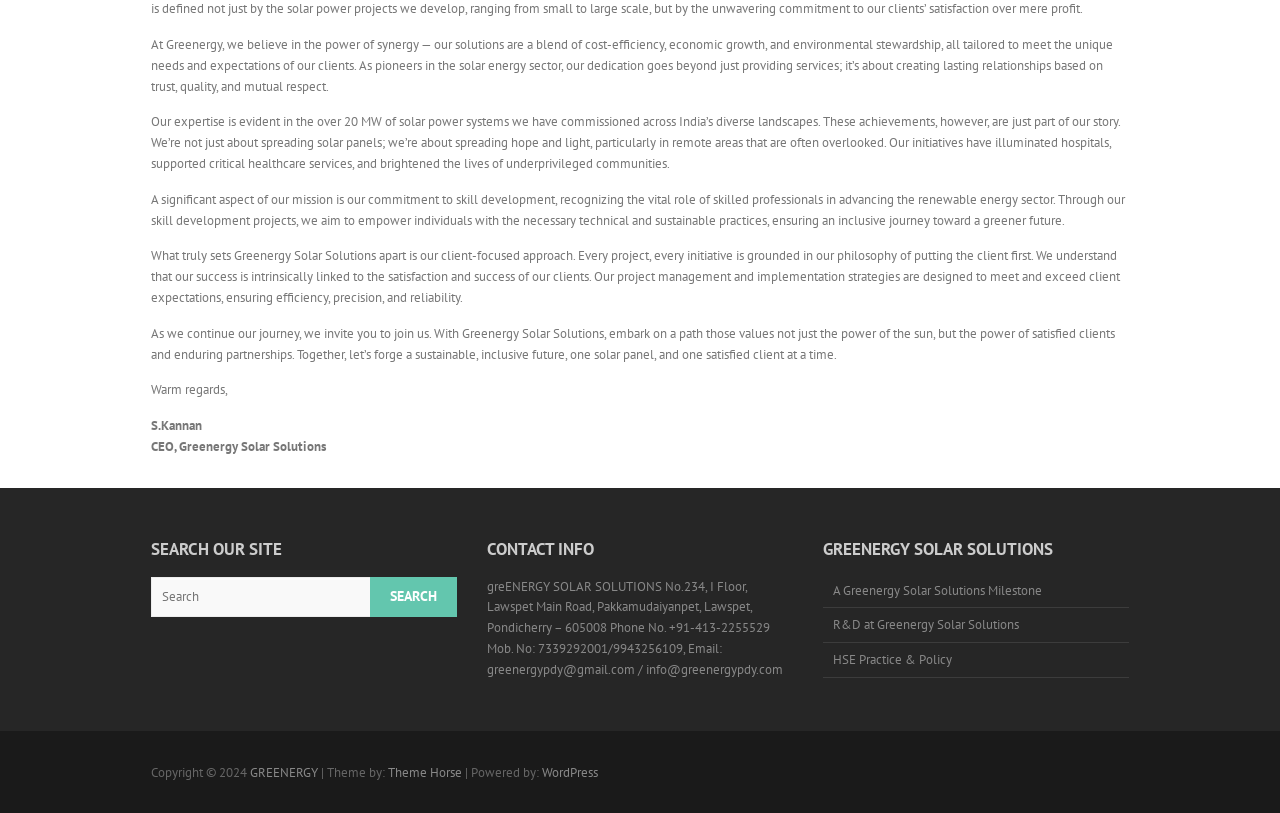Using the provided description: "Theme Horse", find the bounding box coordinates of the corresponding UI element. The output should be four float numbers between 0 and 1, in the format [left, top, right, bottom].

[0.303, 0.939, 0.361, 0.96]